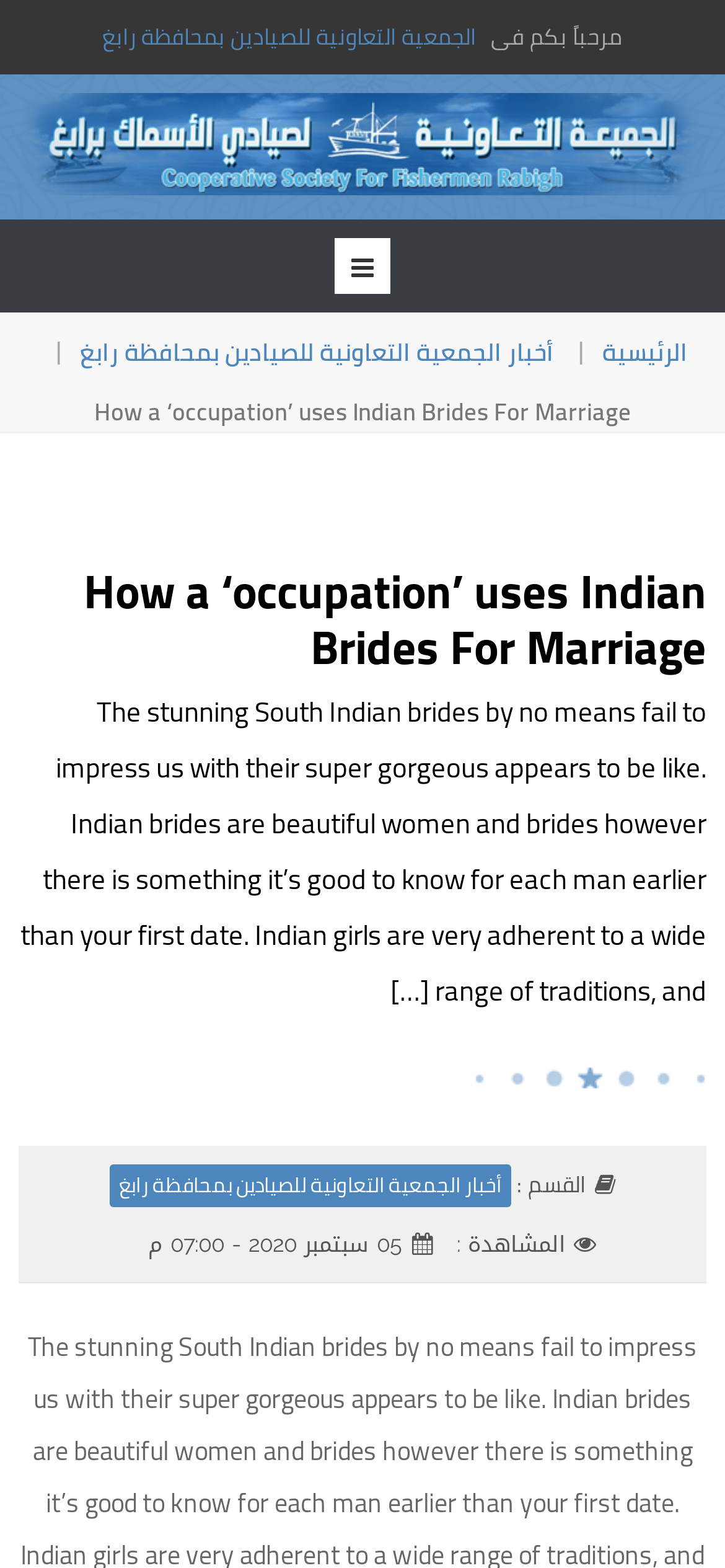Based on the element description الرئيسية, identify the bounding box of the UI element in the given webpage screenshot. The coordinates should be in the format (top-left x, top-left y, bottom-right x, bottom-right y) and must be between 0 and 1.

[0.831, 0.199, 0.949, 0.249]